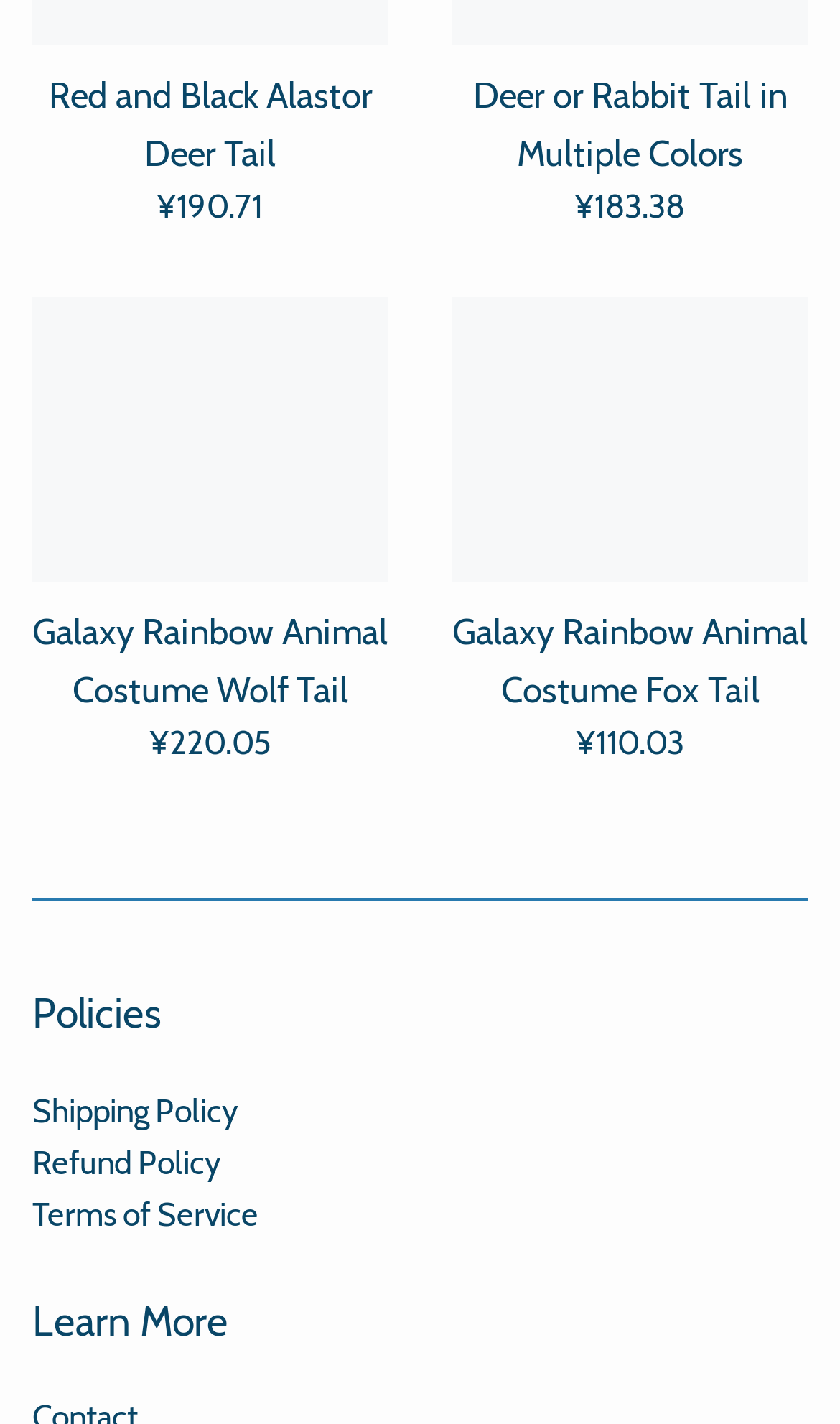Identify the coordinates of the bounding box for the element described below: "21 December, 201121 December, 2011". Return the coordinates as four float numbers between 0 and 1: [left, top, right, bottom].

None